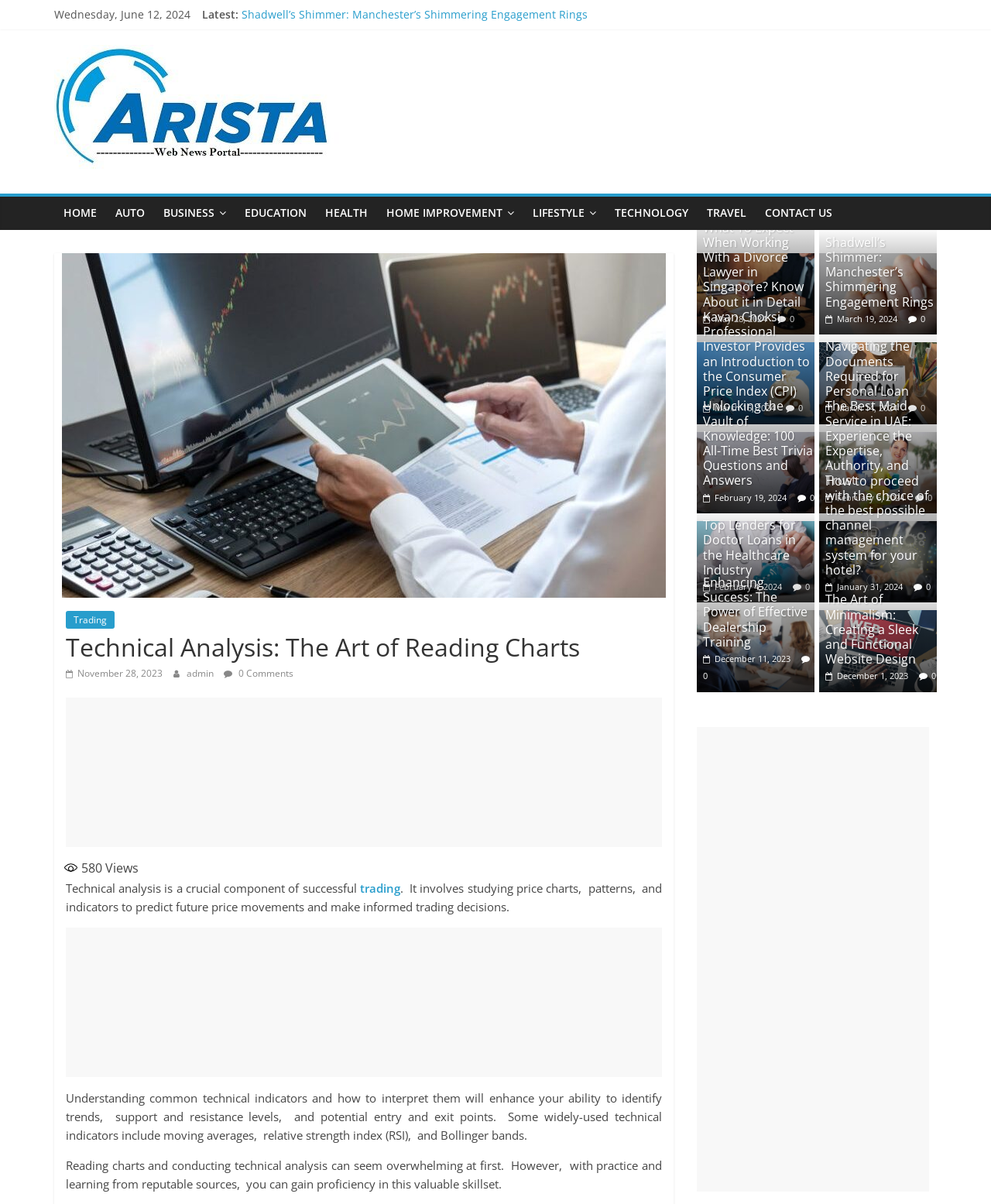Please study the image and answer the question comprehensively:
What is the topic of the article with the heading 'Technical Analysis: The Art of Reading Charts'?

The article with the heading 'Technical Analysis: The Art of Reading Charts' is about trading, as indicated by the text 'Technical analysis is a crucial component of successful trading'.